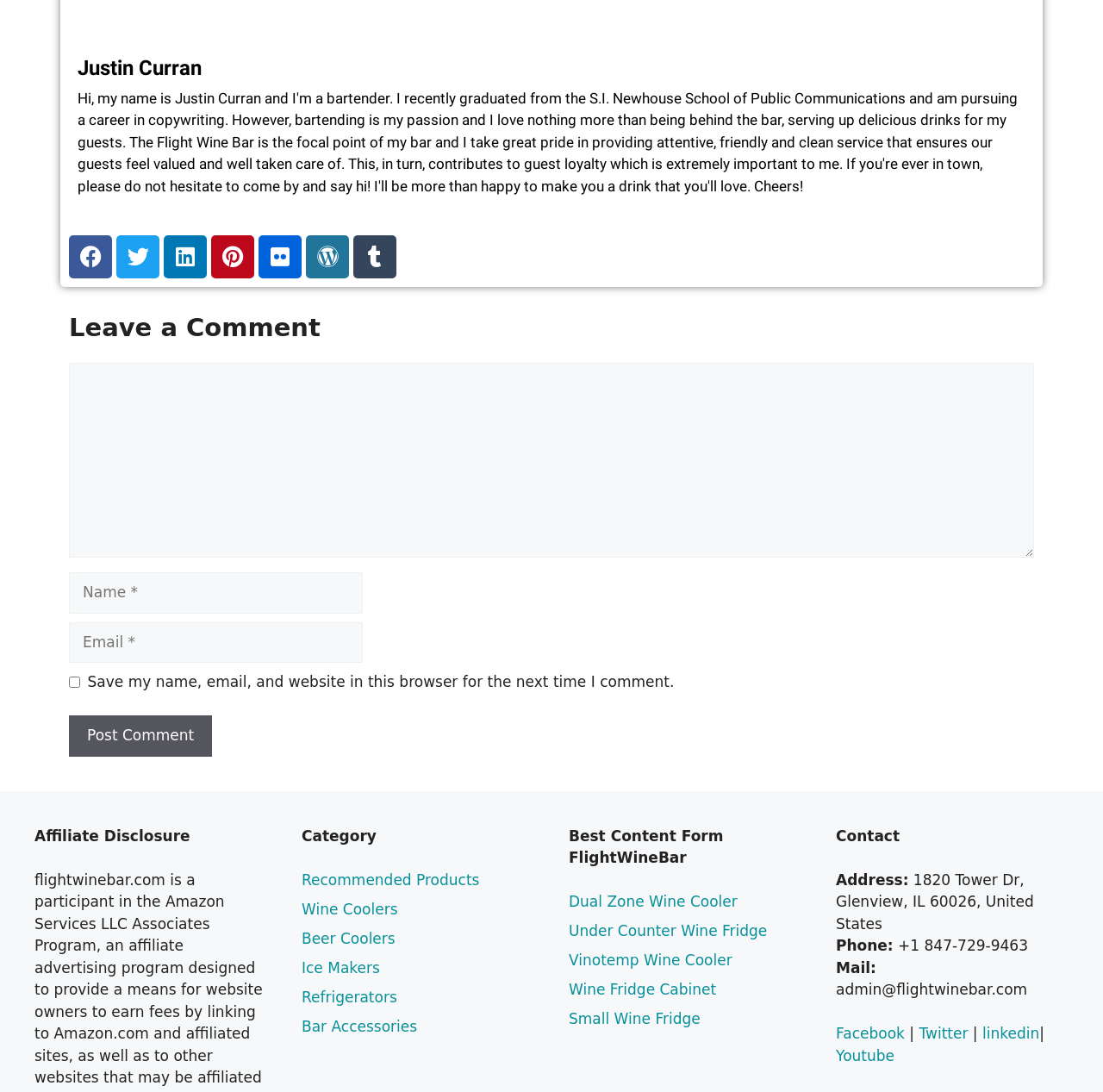Identify the bounding box coordinates of the clickable region to carry out the given instruction: "Click on the Contact link".

[0.758, 0.939, 0.82, 0.954]